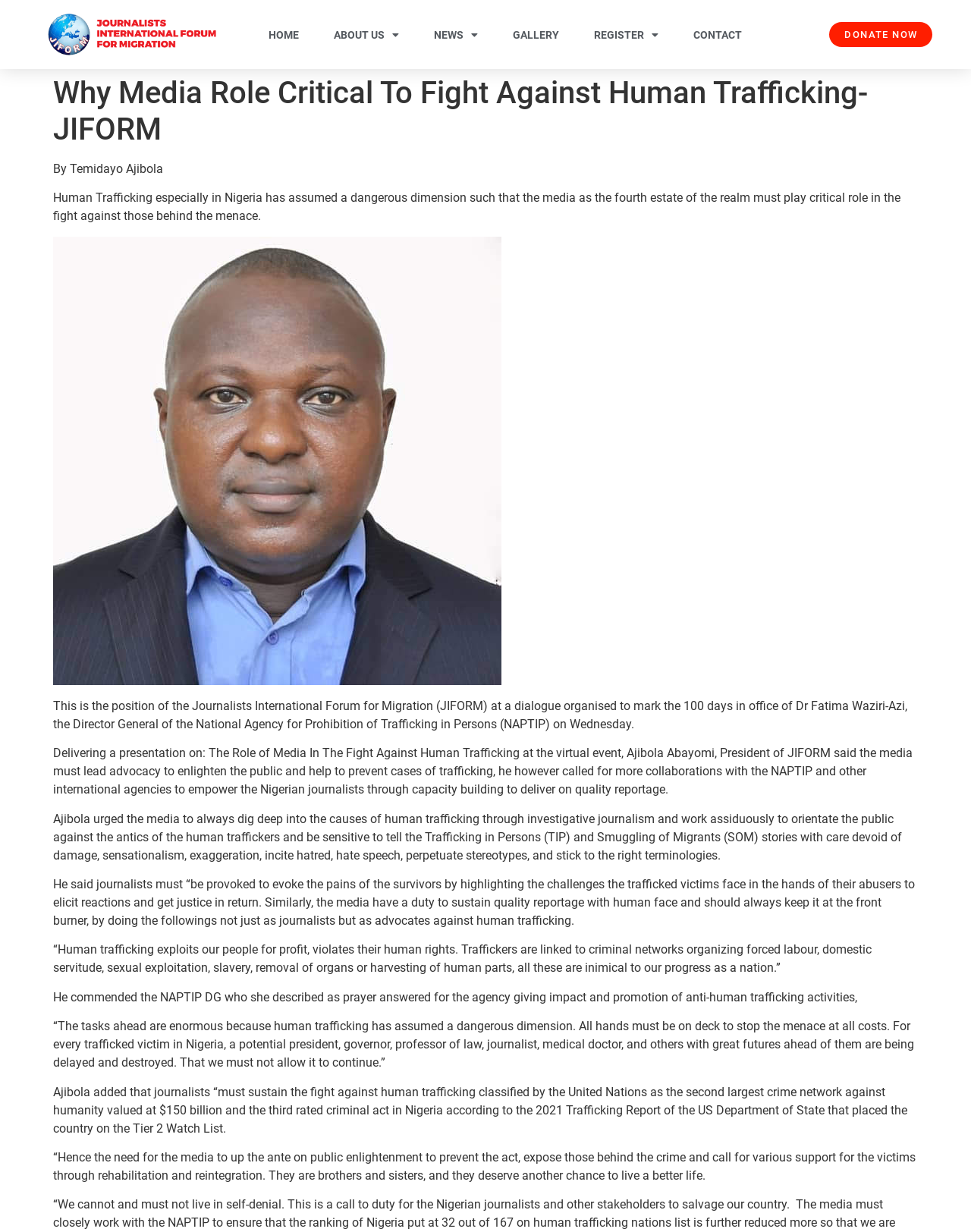What is the position of JIFORM on human trafficking?
Please craft a detailed and exhaustive response to the question.

According to the article, JIFORM believes that the media must play a critical role in the fight against human trafficking, as stated in the first paragraph.